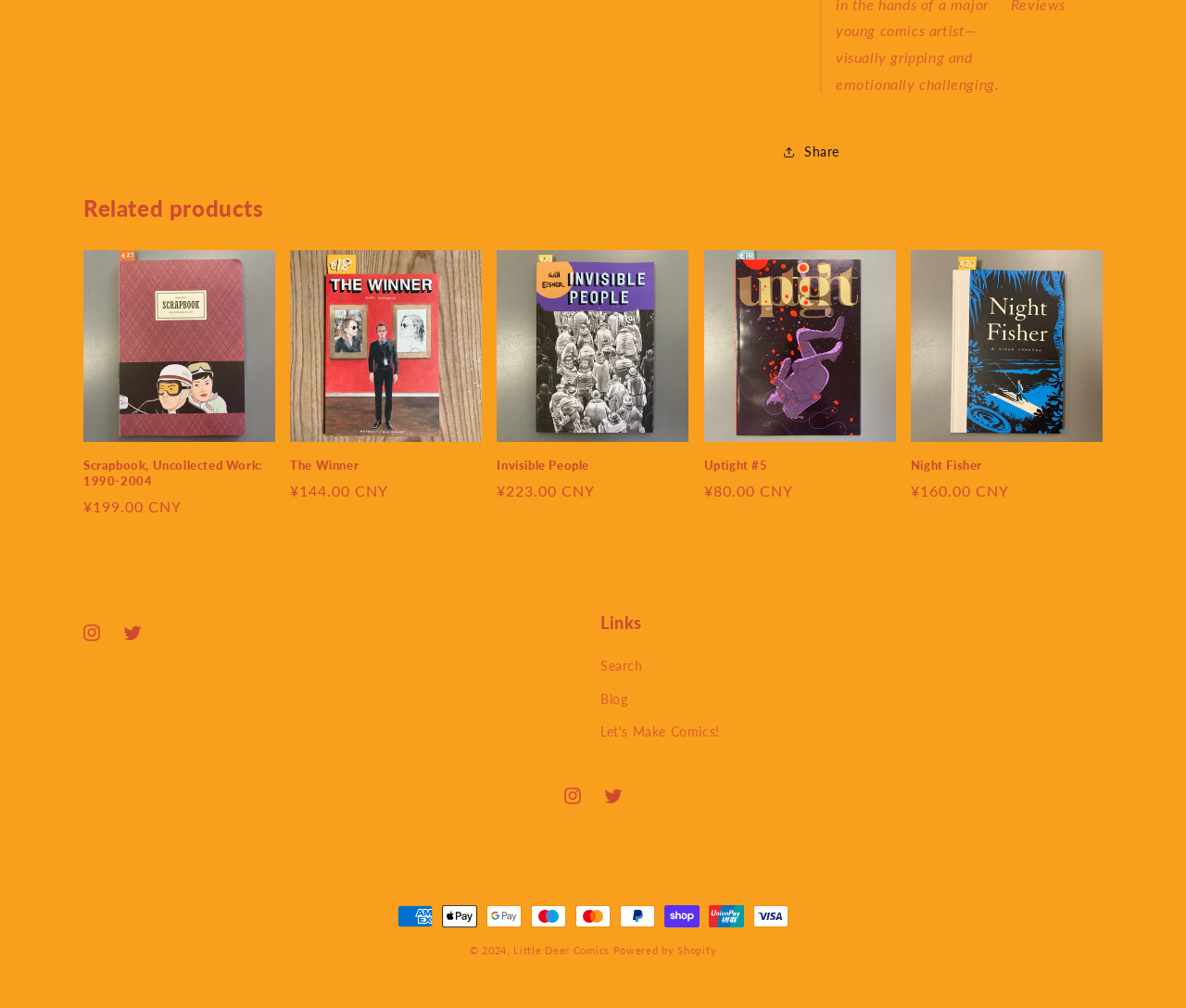How many related products are shown?
Please give a detailed answer to the question using the information shown in the image.

I counted the number of images and headings with similar layouts and found that there are 5 related products shown, namely Scrapbook, Uncollected Work: 1990-2004, The Winner, Invisible People, Uptight #5, and Night Fisher.